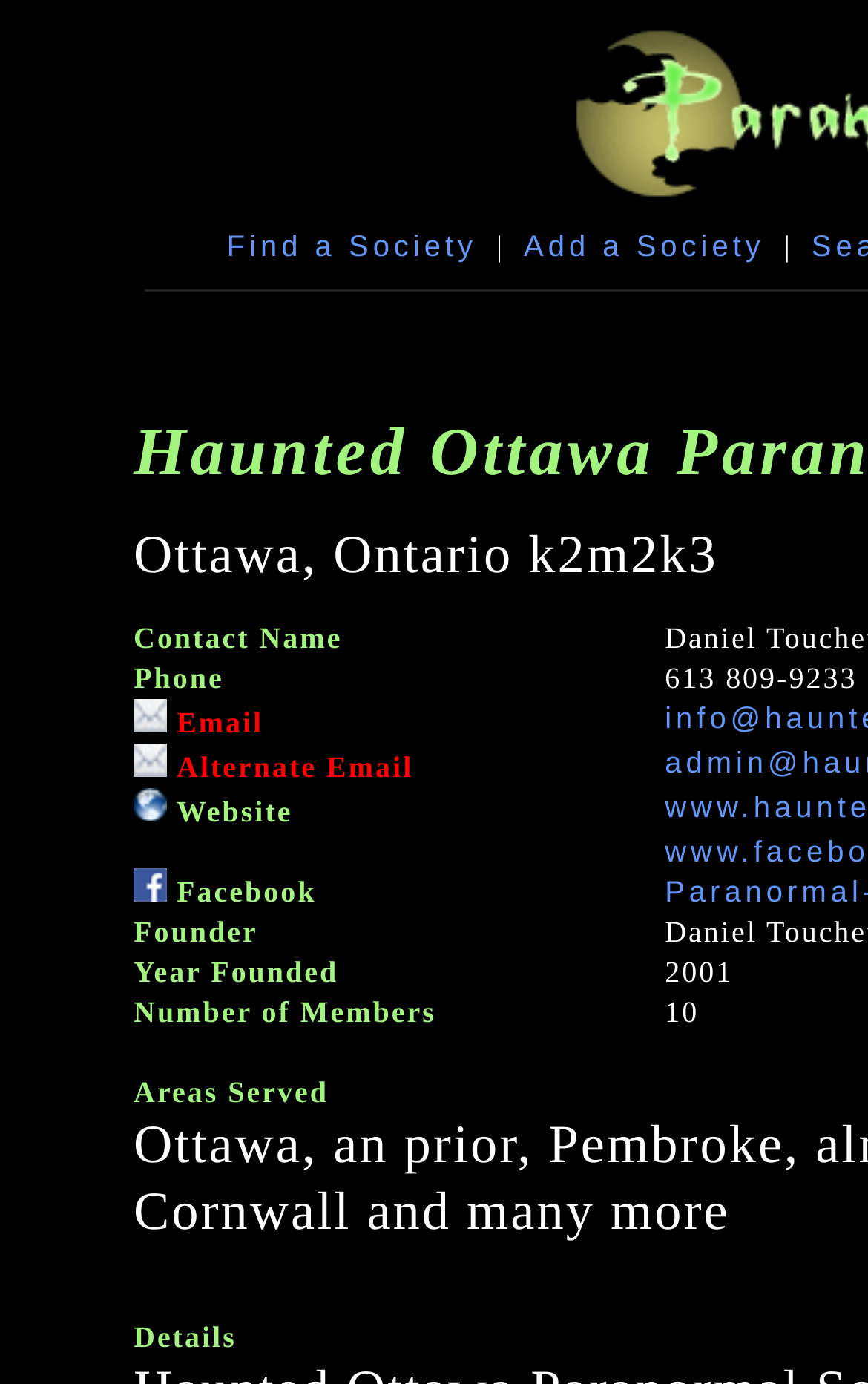Respond to the question below with a single word or phrase:
What is the function of the 'Add a Society' link?

To add a new society